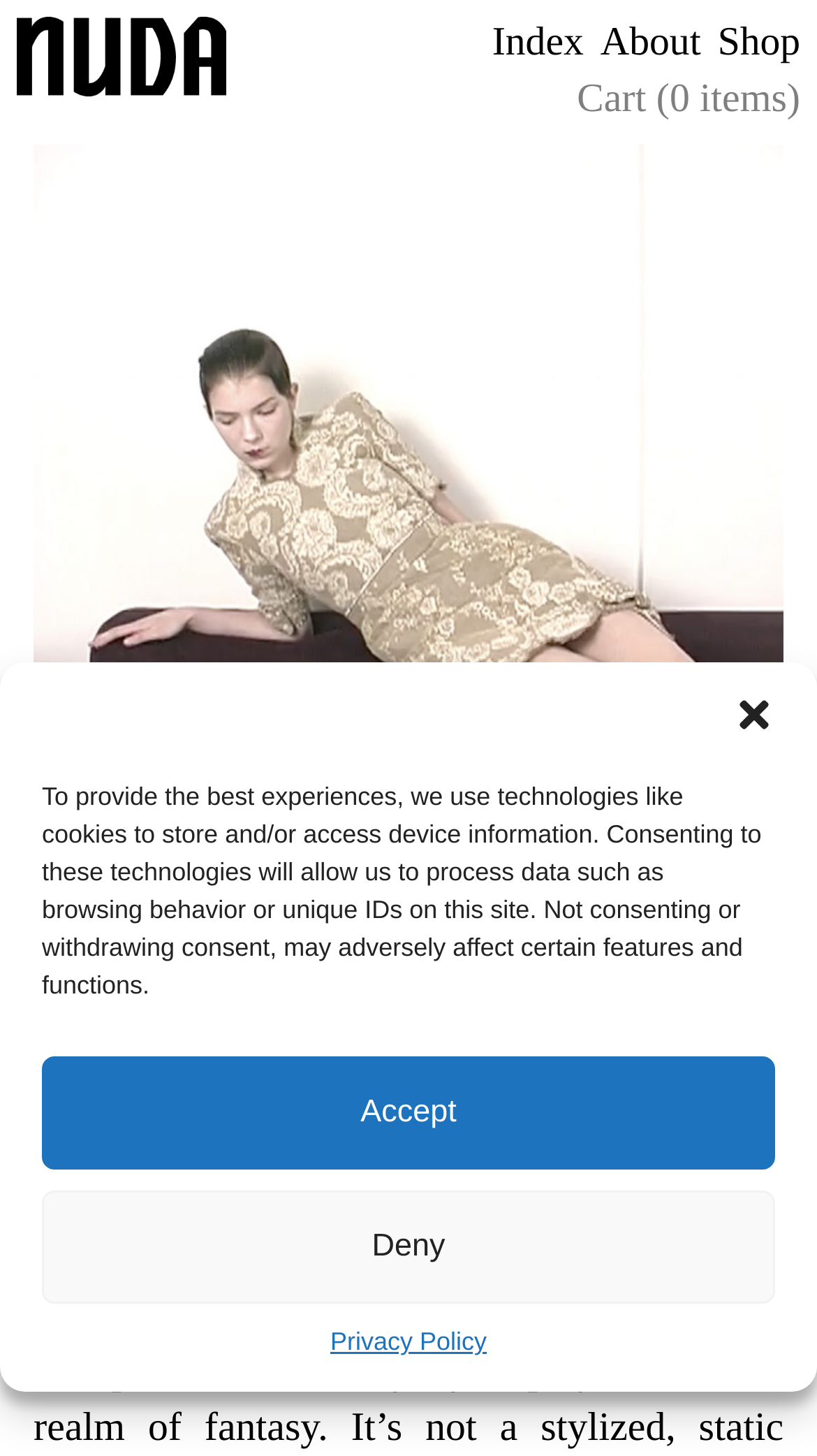Extract the main title from the webpage.

Absence of myth